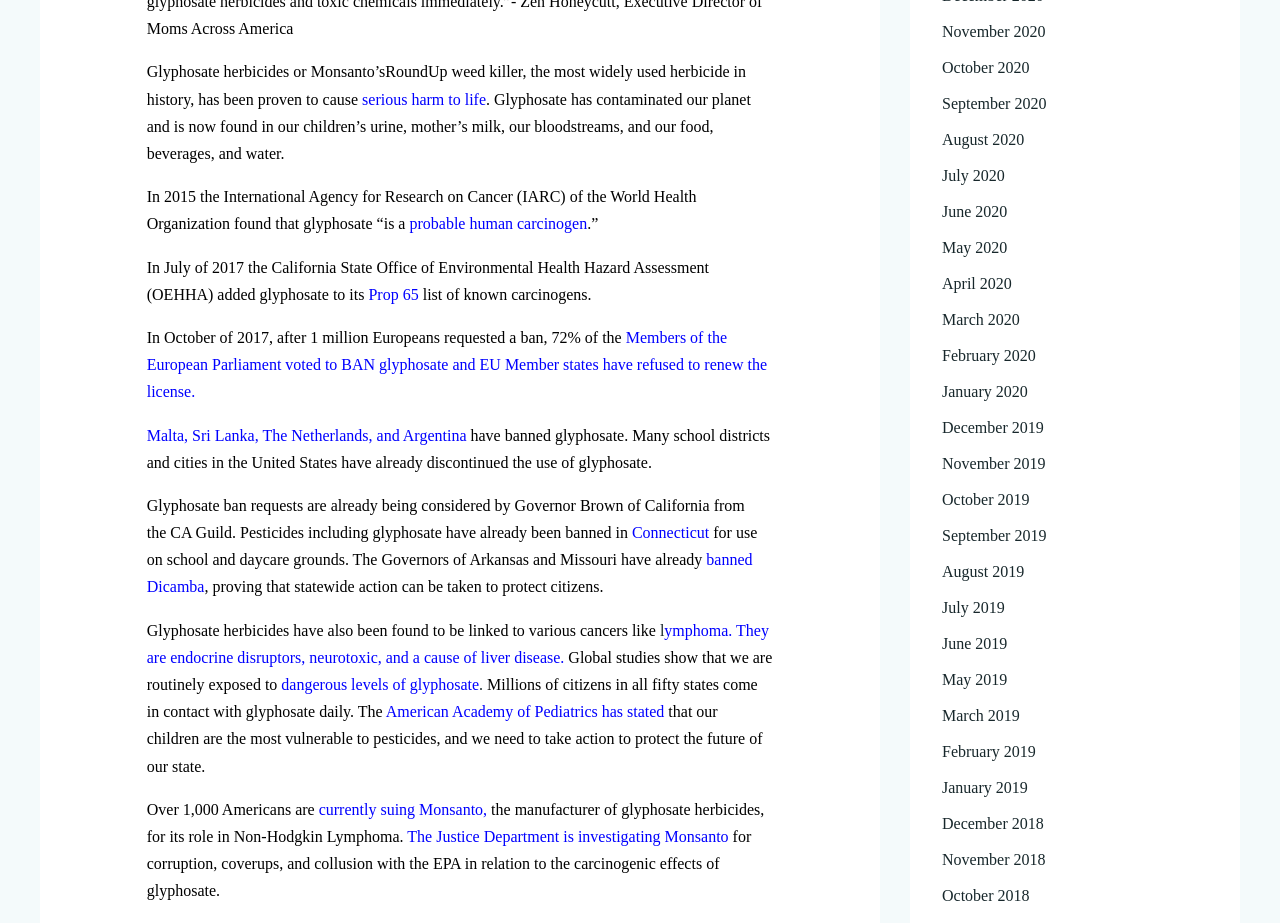Using the provided element description, identify the bounding box coordinates as (top-left x, top-left y, bottom-right x, bottom-right y). Ensure all values are between 0 and 1. Description: dangerous levels of glyphosate.

[0.22, 0.732, 0.381, 0.751]